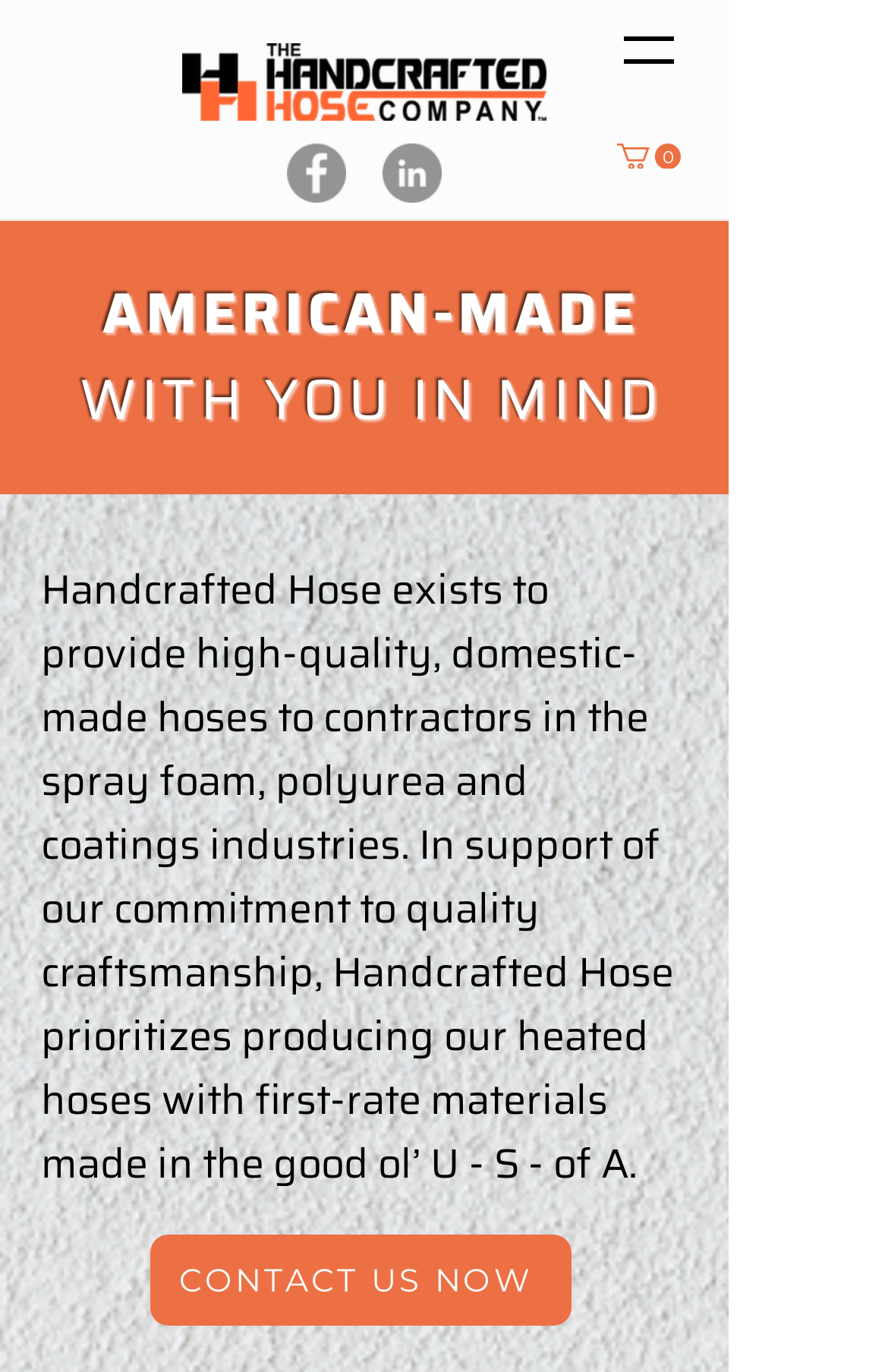Create a detailed description of the webpage's content and layout.

The webpage is about Handcrafted Hose, a company that provides high-quality, domestic-made hoses to contractors in the spray foam, polyurea, and coatings industries. 

At the top left of the page, there is the company logo, an image of "HHC Logo RichBLK Orange Horizontal.png" with an alternative text "Handcrafted hose company logo". 

To the right of the logo, there is a social bar with two social media links, Facebook and LinkedIn, each represented by an image. 

On the top right corner, there is a button to open the navigation menu. Next to it, there is a link to the cart, which currently has 0 items, represented by an SVG icon.

Below the top section, there is a prominent heading "AMERICAN-MADE WITH YOU IN MIND" that spans almost the entire width of the page. 

Under the heading, there is a paragraph of text that summarizes the company's mission and commitment to quality craftsmanship, stating that they prioritize producing their heated hoses with first-rate materials made in the USA. 

At the bottom of the page, there is a call-to-action link "CONTACT US NOW" that encourages visitors to reach out to the company.